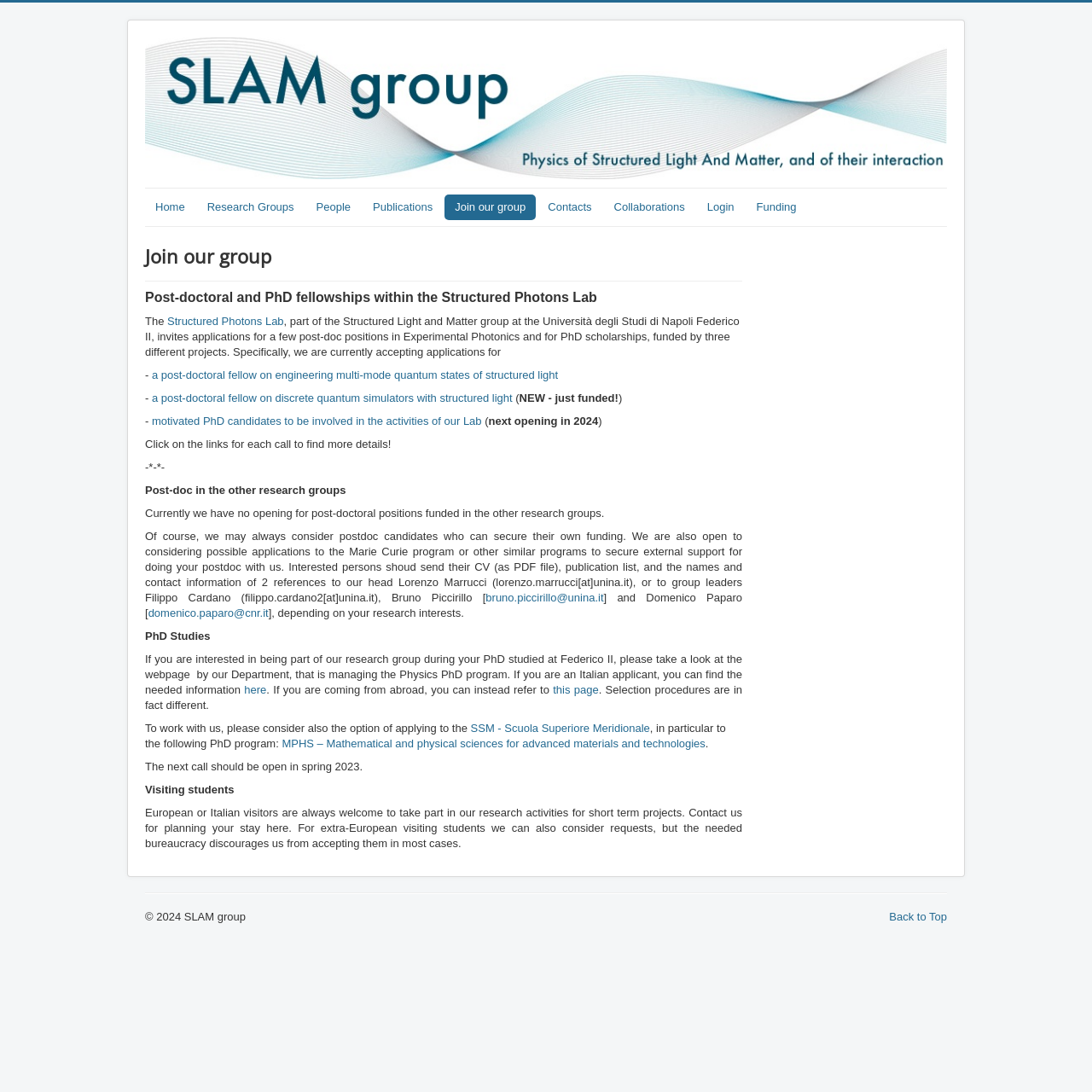Could you locate the bounding box coordinates for the section that should be clicked to accomplish this task: "Contact Kathleen".

None